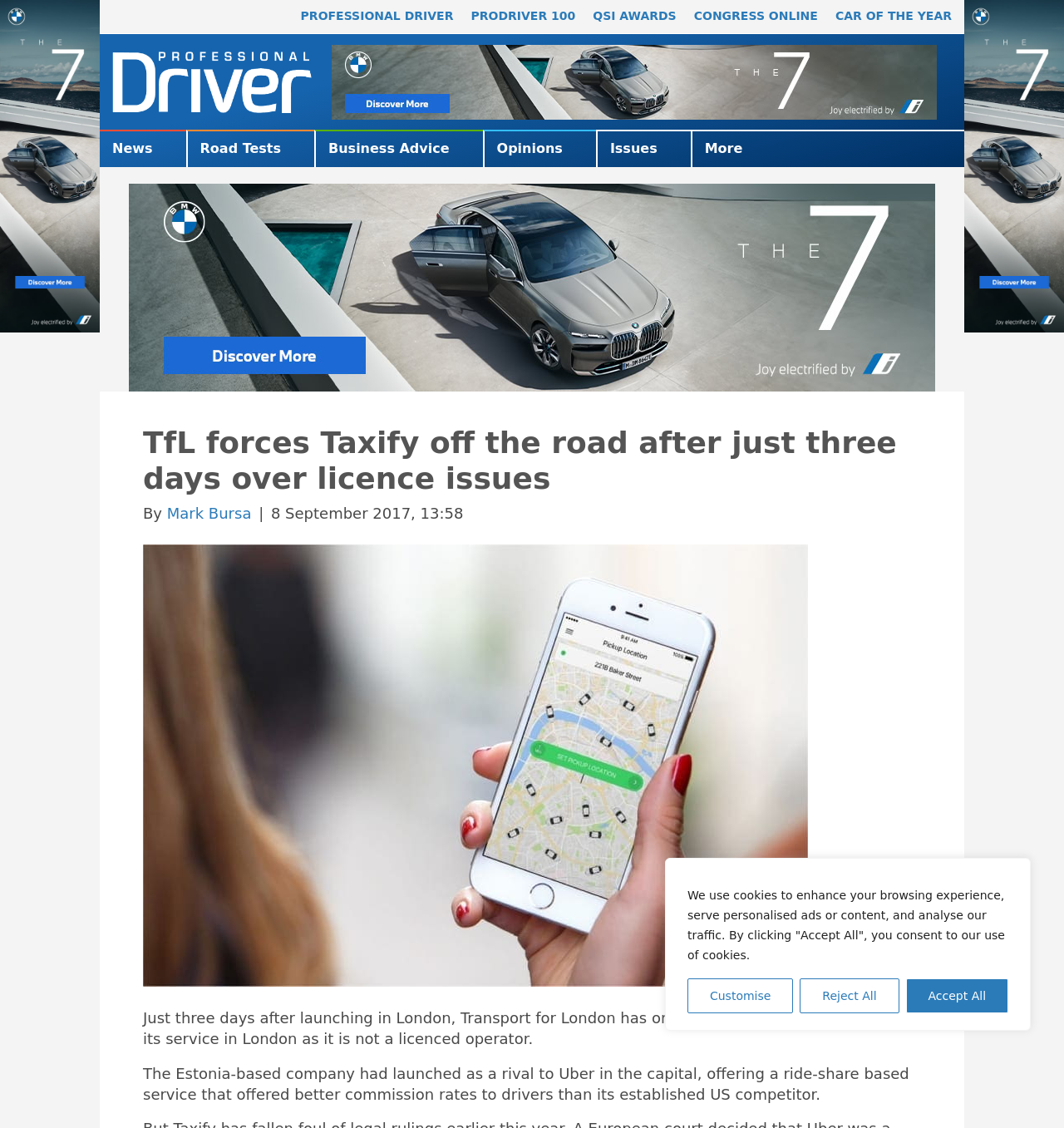Given the description "Road Tests", determine the bounding box of the corresponding UI element.

[0.176, 0.117, 0.295, 0.148]